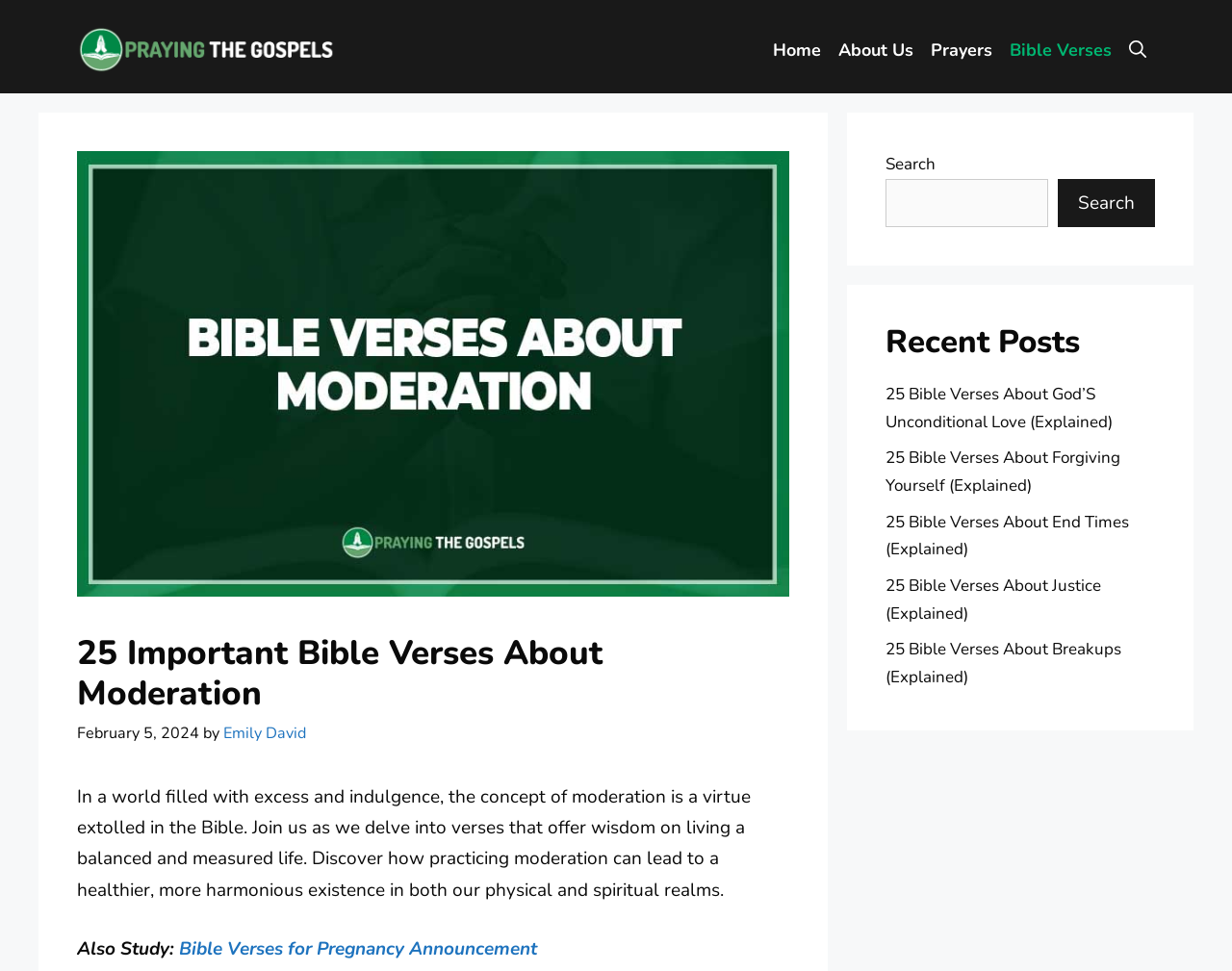Based on the image, please elaborate on the answer to the following question:
What is the name of the website?

I determined the name of the website by looking at the banner element at the top of the webpage, which contains a link with the text 'Praying The Gospels'.